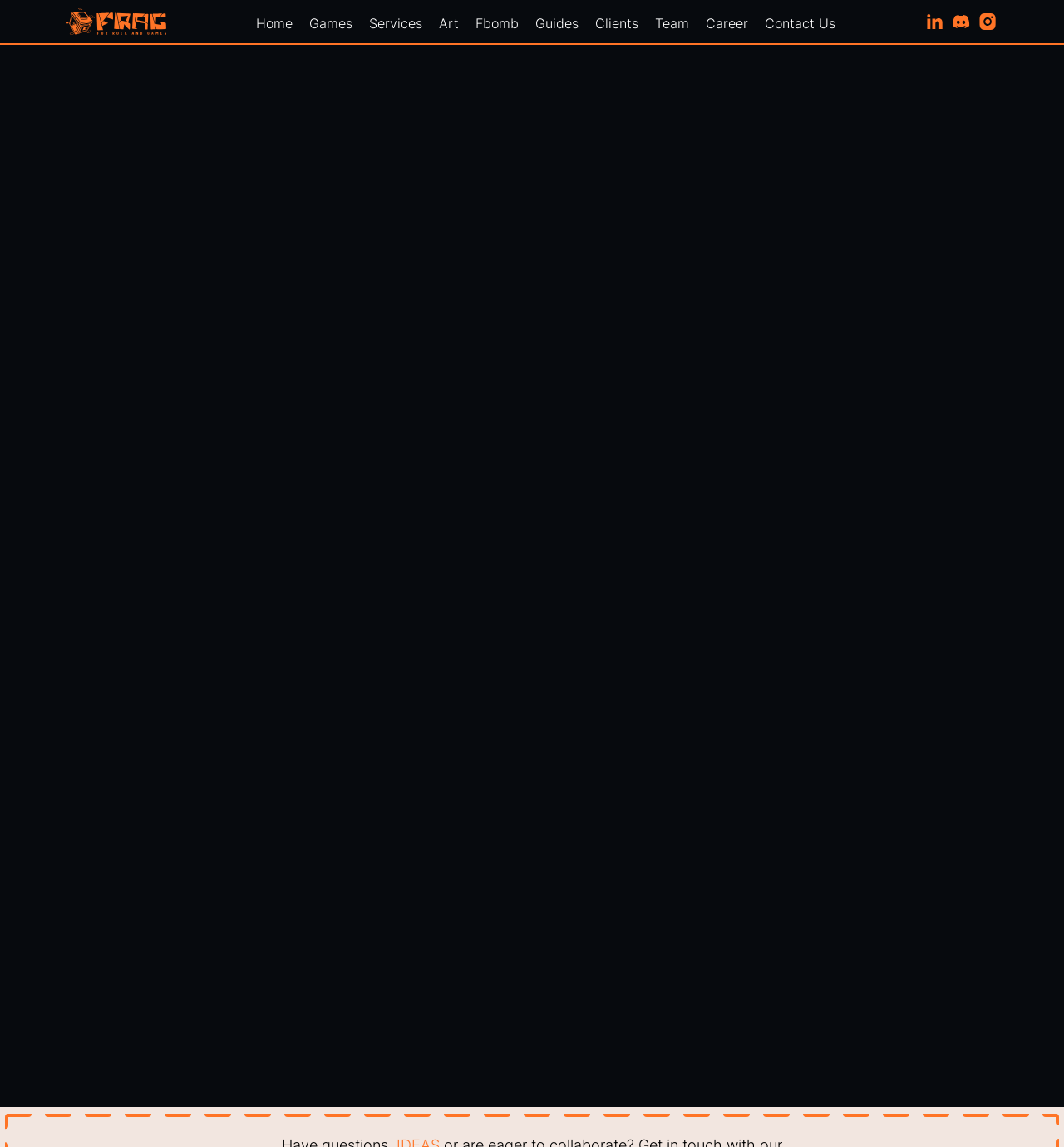What is the last menu item?
Please give a detailed answer to the question using the information shown in the image.

I looked at the static text elements at the top of the page and found that the last menu item is labeled 'Contact Us'.